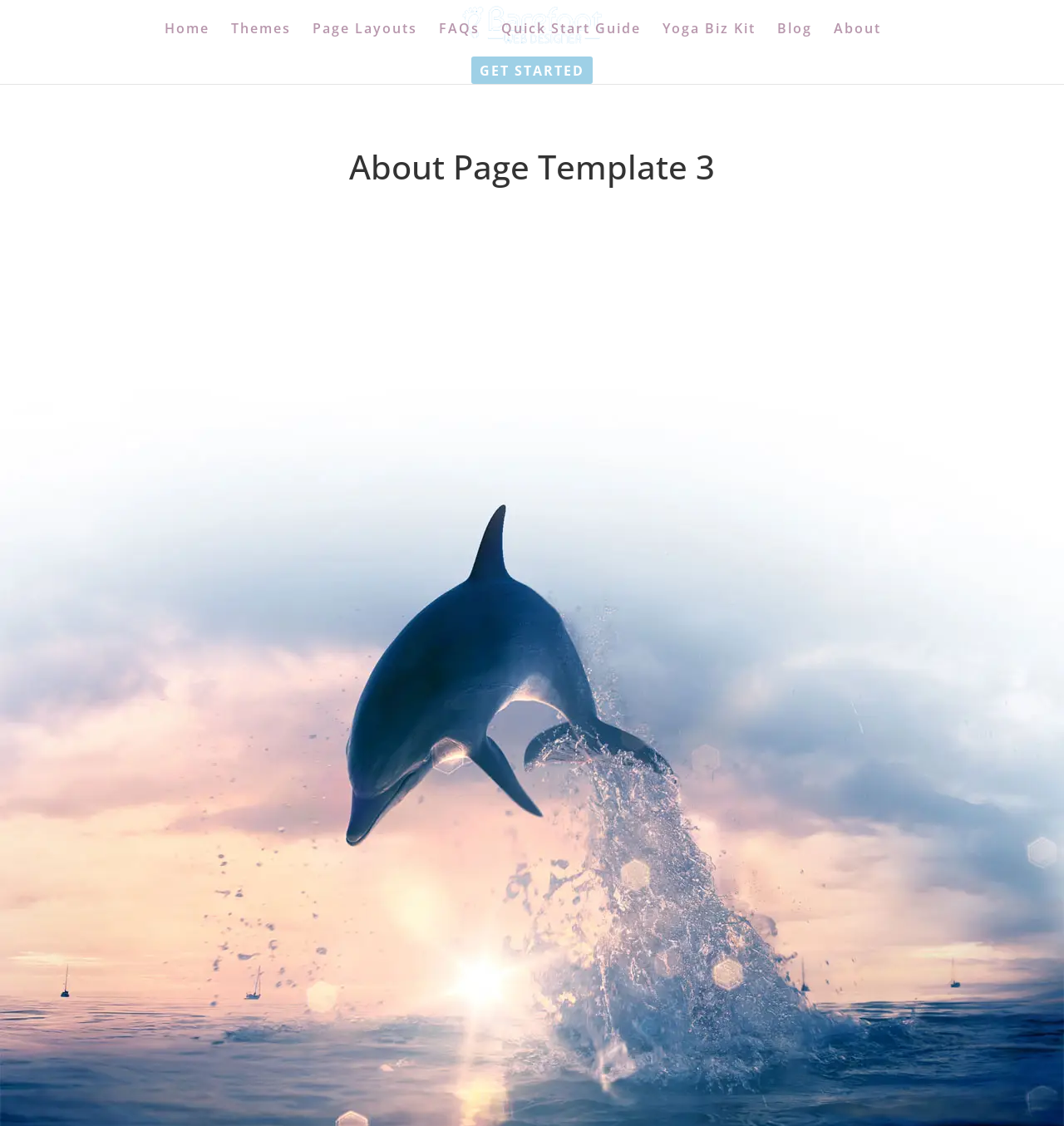Please identify the bounding box coordinates of the element that needs to be clicked to perform the following instruction: "read About Page Template 3".

[0.188, 0.133, 0.812, 0.17]